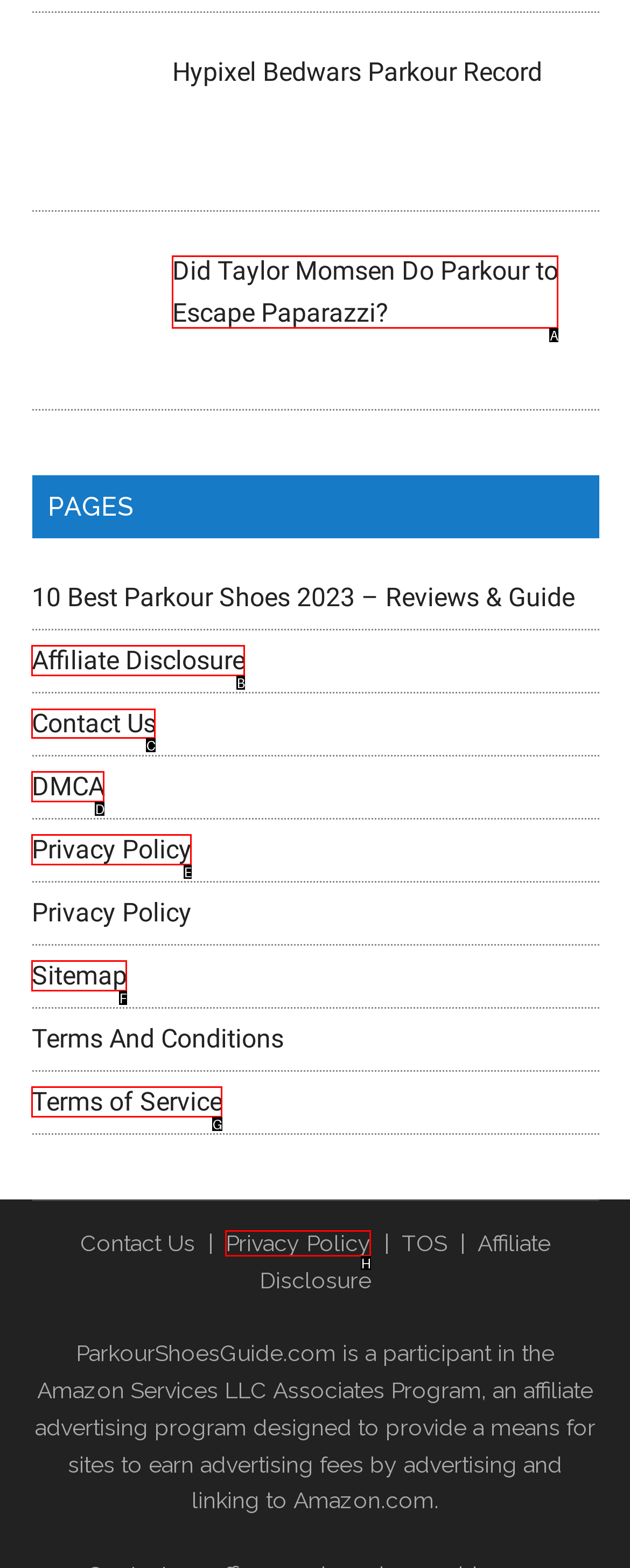Tell me the letter of the UI element to click in order to accomplish the following task: Contact Us
Answer with the letter of the chosen option from the given choices directly.

C